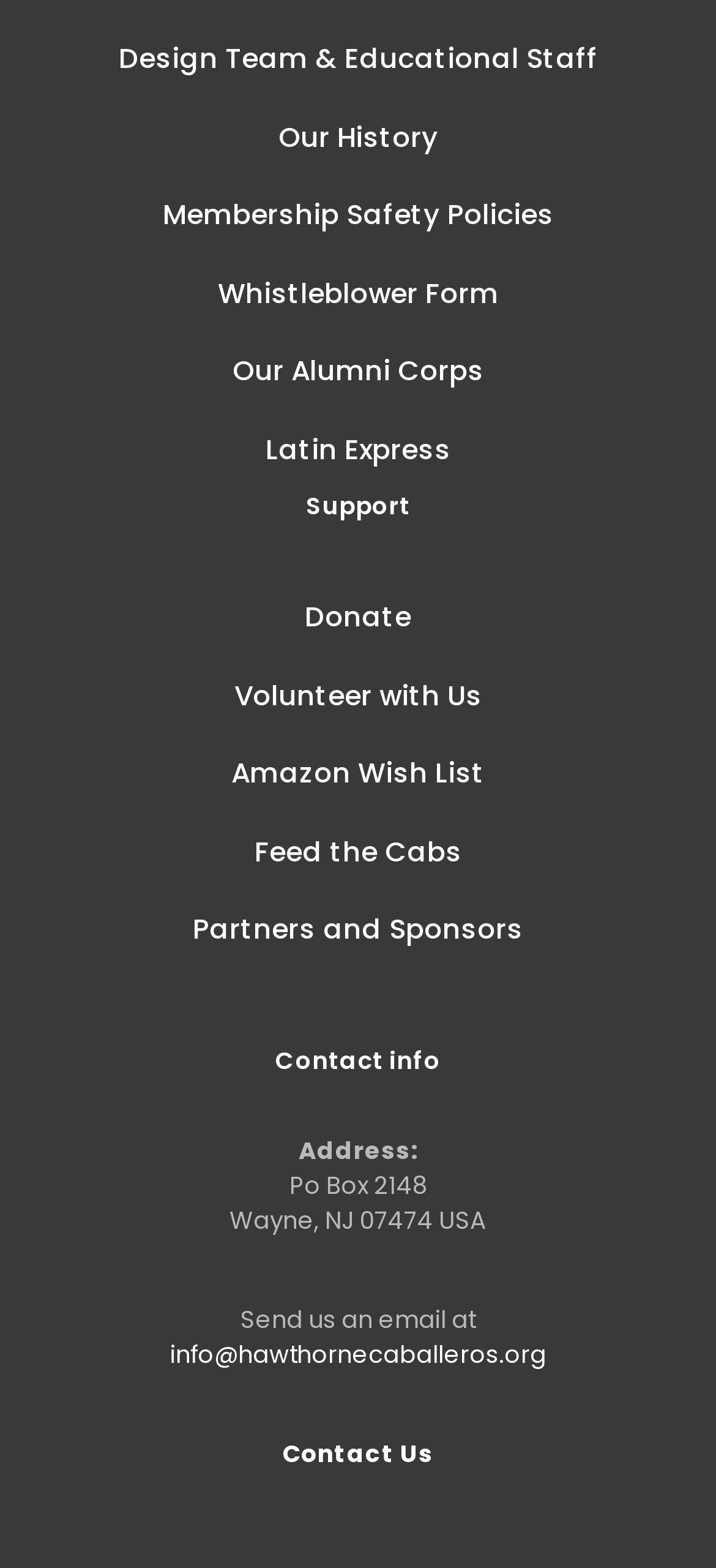Determine the bounding box coordinates of the UI element described below. Use the format (top-left x, top-left y, bottom-right x, bottom-right y) with floating point numbers between 0 and 1: Our Alumni Corps

[0.115, 0.212, 0.885, 0.262]